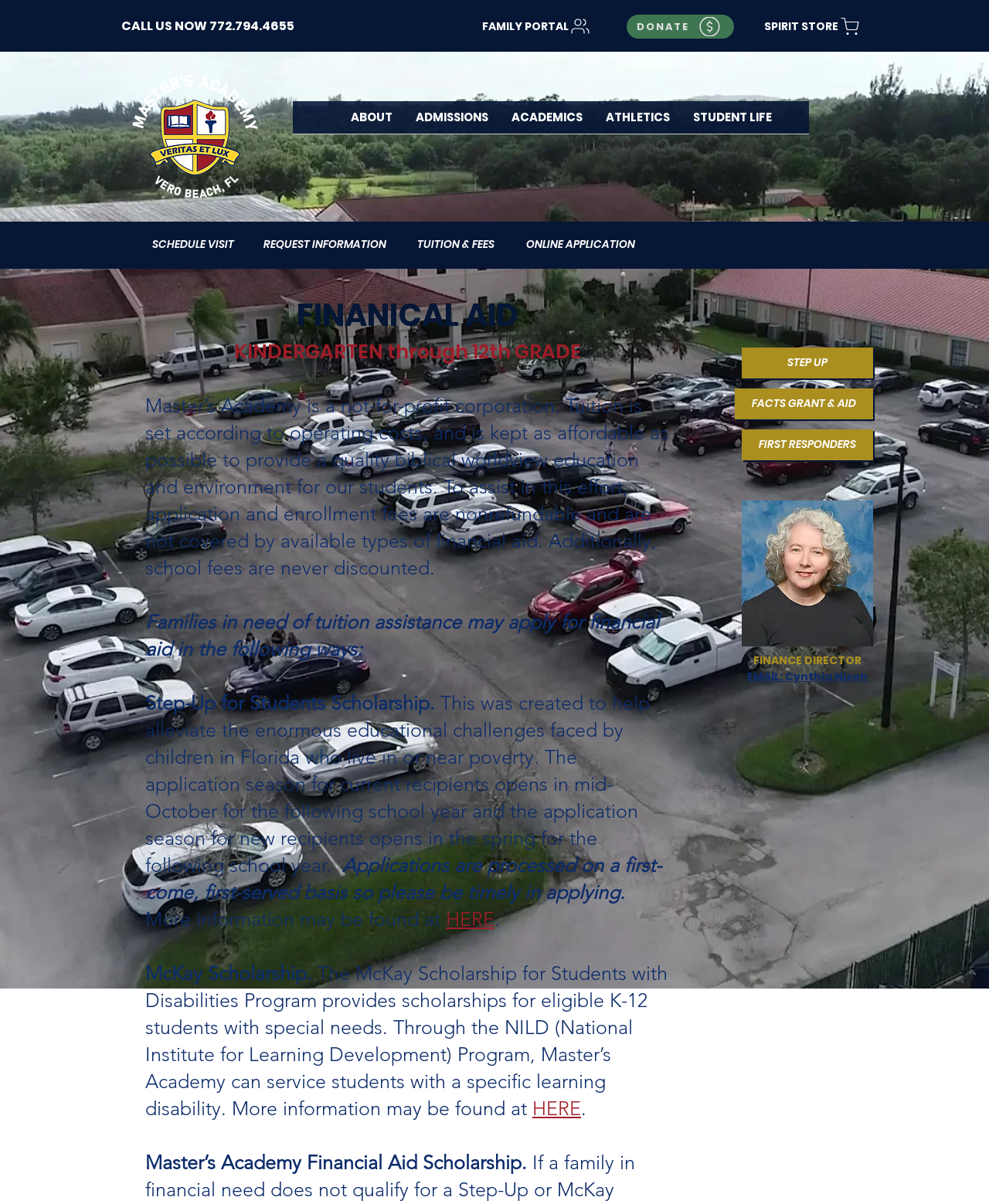Based on the image, give a detailed response to the question: What is the phone number to call?

The phone number to call is located in the heading element 'CALL US NOW 772.794.4655' at the top of the webpage, which is easily accessible and visible to users.